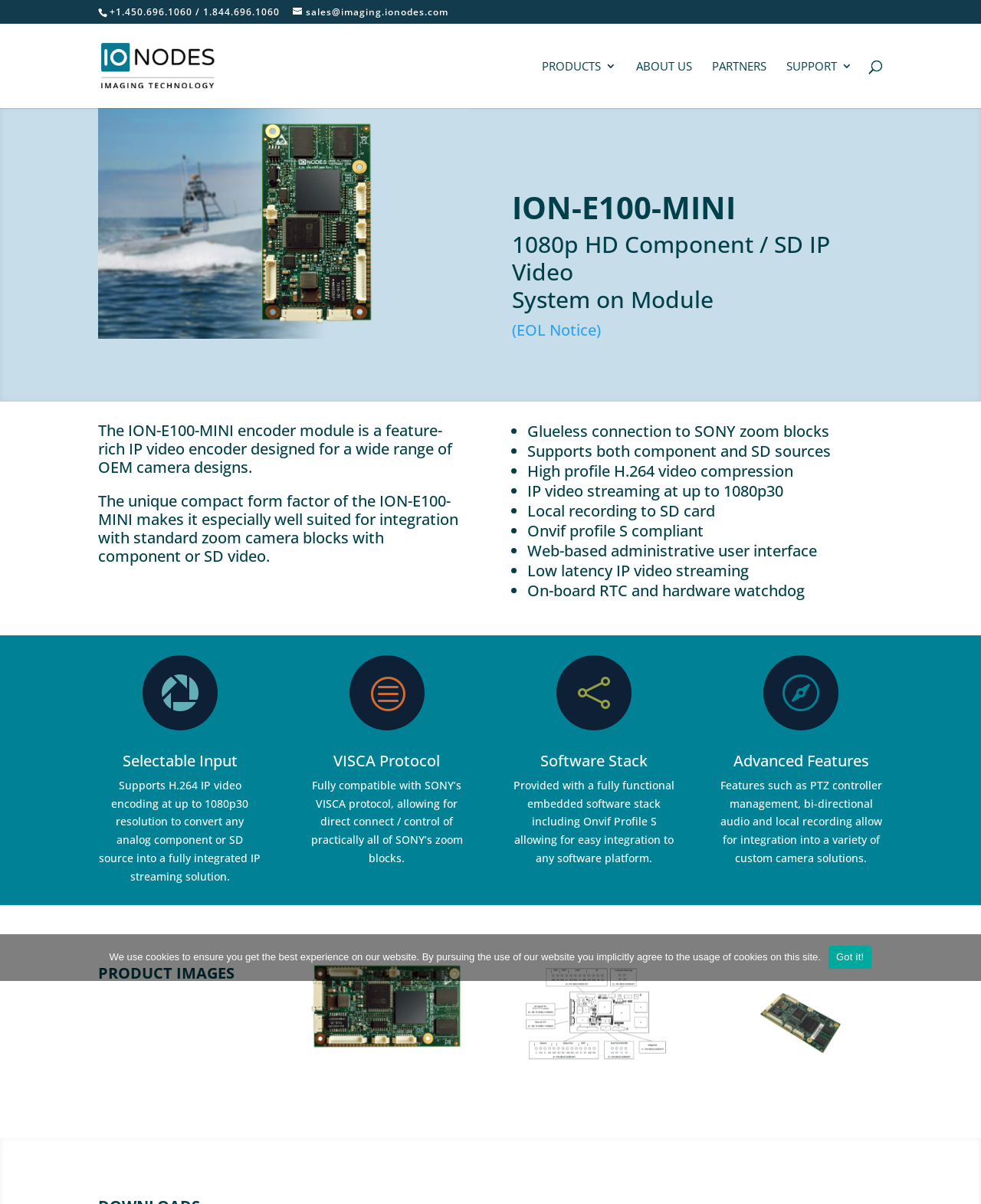How many product images are available?
Observe the image and answer the question with a one-word or short phrase response.

3